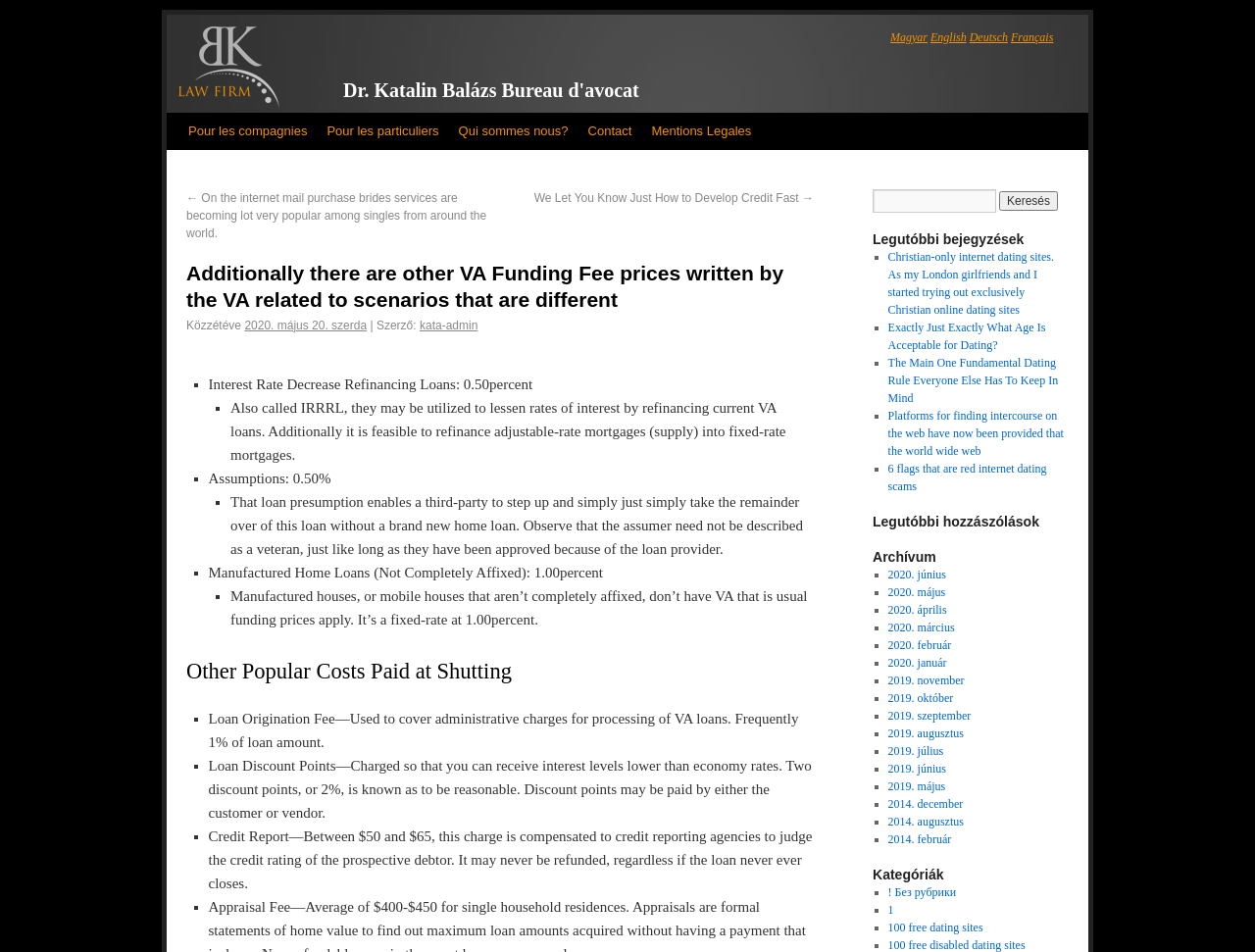Show the bounding box coordinates for the HTML element as described: "English".

[0.741, 0.032, 0.77, 0.046]